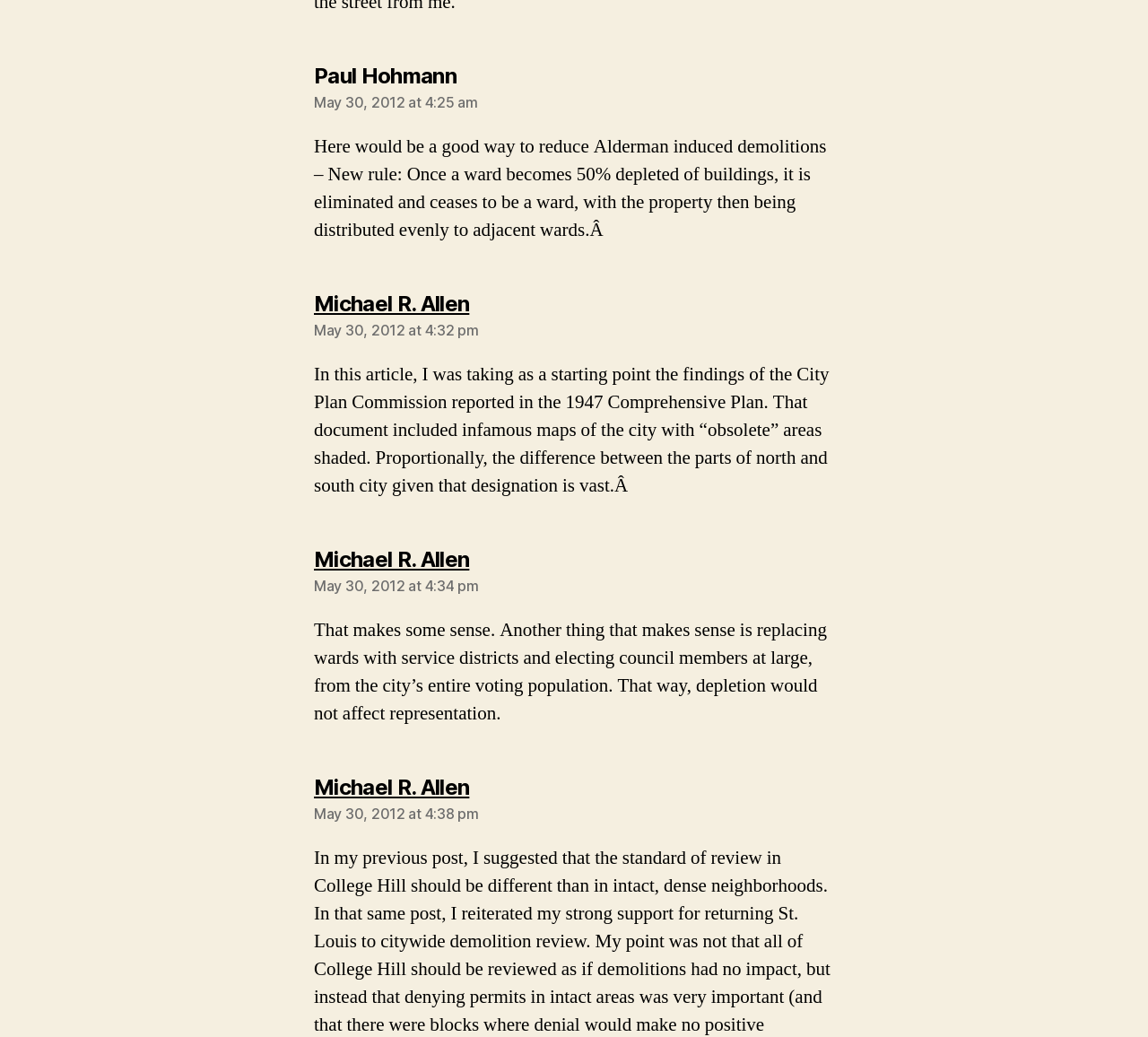How many comments are there on this webpage?
Answer the question based on the image using a single word or a brief phrase.

3